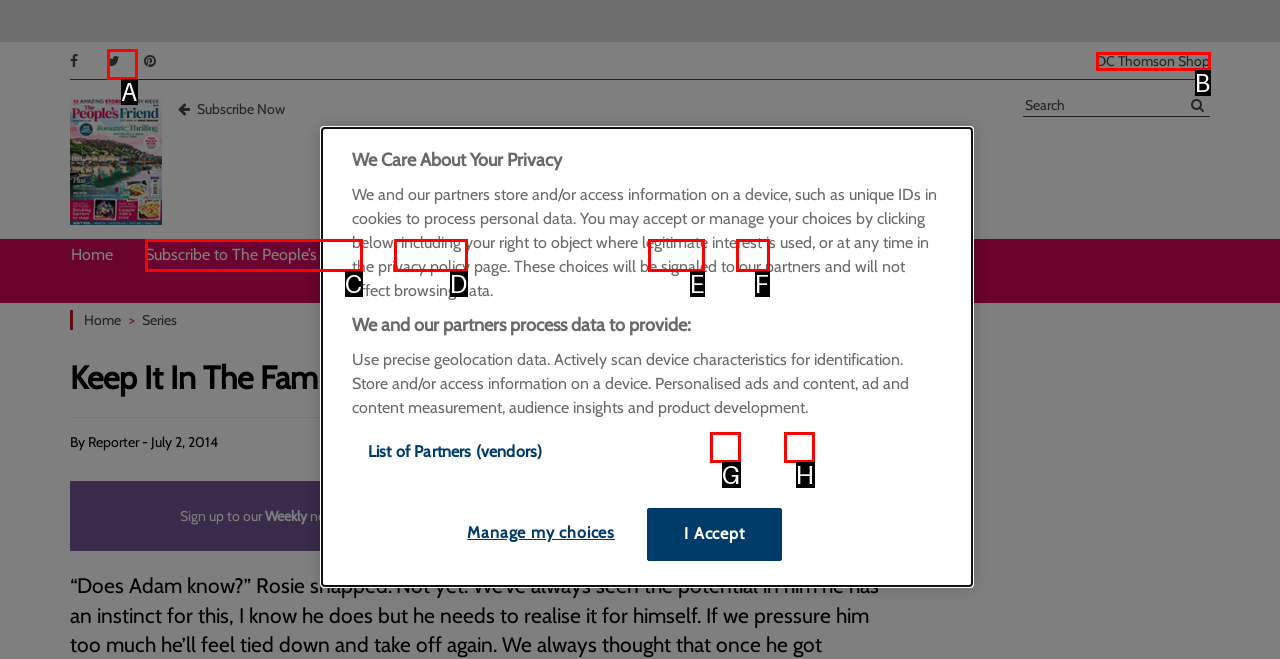Please provide the letter of the UI element that best fits the following description: Health
Respond with the letter from the given choices only.

None